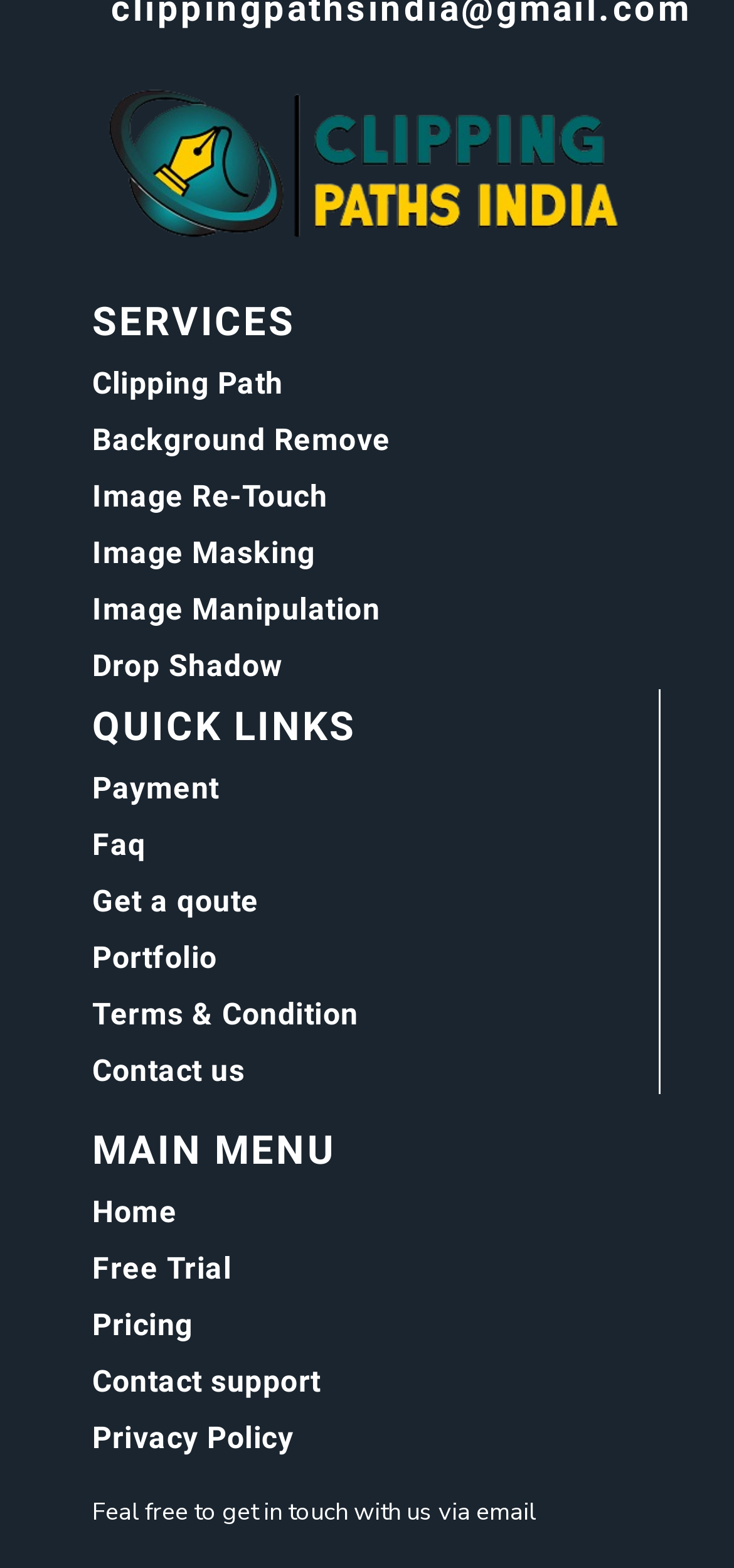Find the bounding box coordinates of the element I should click to carry out the following instruction: "View Clipping Path".

[0.126, 0.232, 0.386, 0.255]